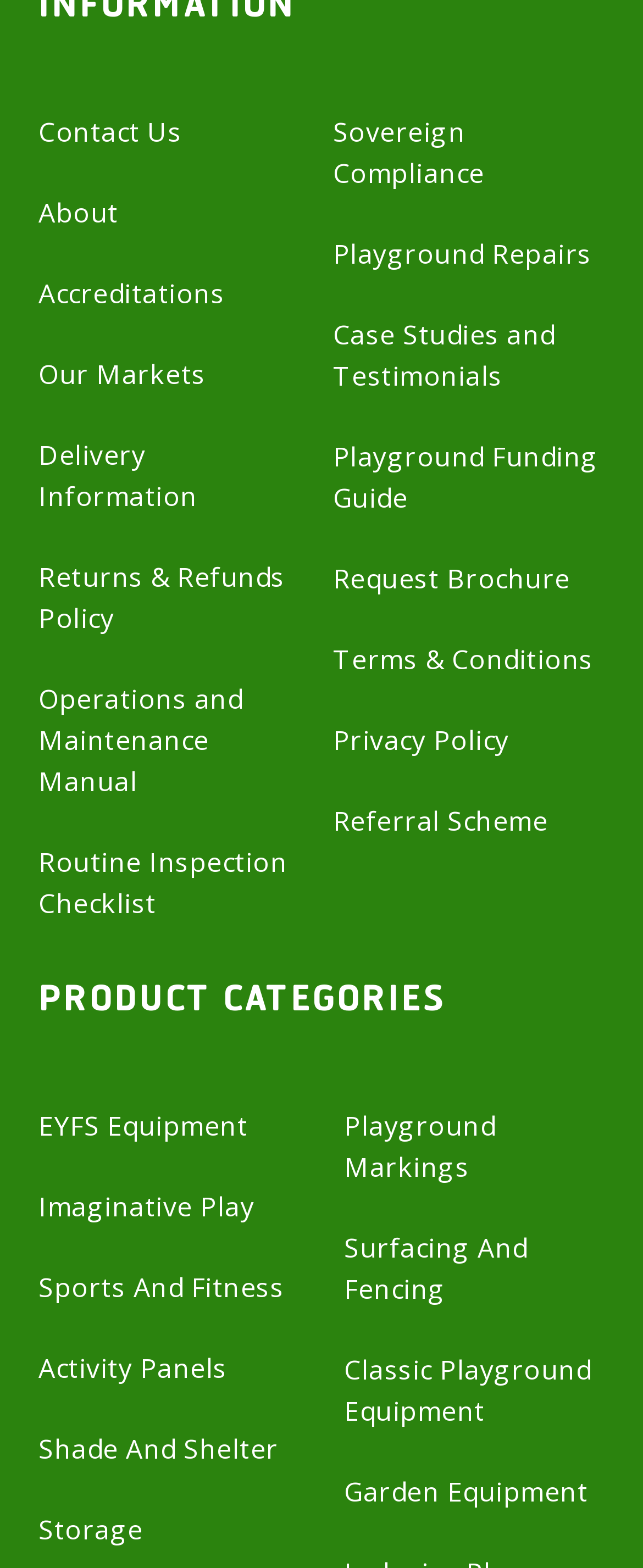Specify the bounding box coordinates of the area to click in order to execute this command: 'Explore imaginative play'. The coordinates should consist of four float numbers ranging from 0 to 1, and should be formatted as [left, top, right, bottom].

[0.06, 0.757, 0.396, 0.783]